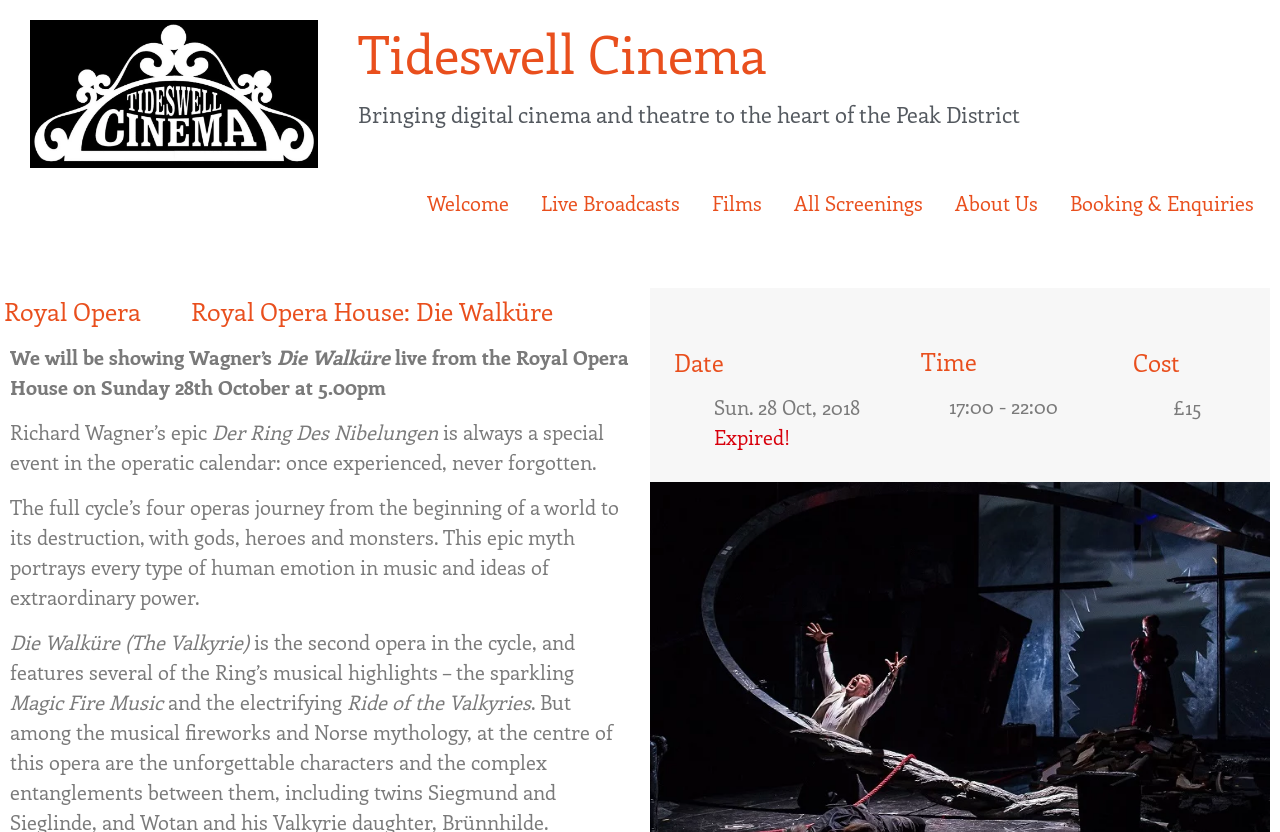Give a short answer to this question using one word or a phrase:
How much does the opera performance cost?

£15